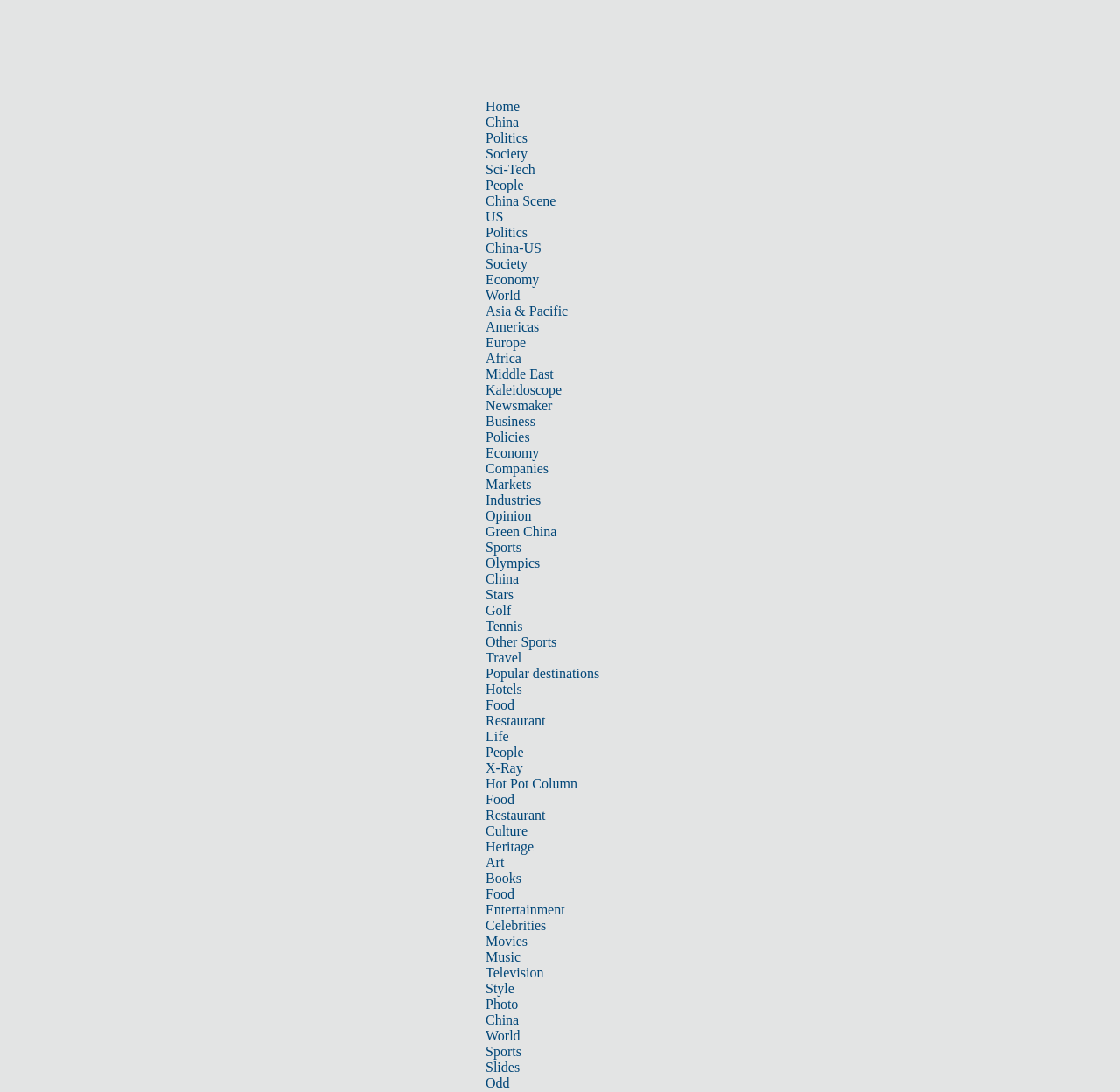Find the bounding box coordinates for the area that should be clicked to accomplish the instruction: "Explore the 'Kaleidoscope' section".

[0.434, 0.35, 0.502, 0.364]